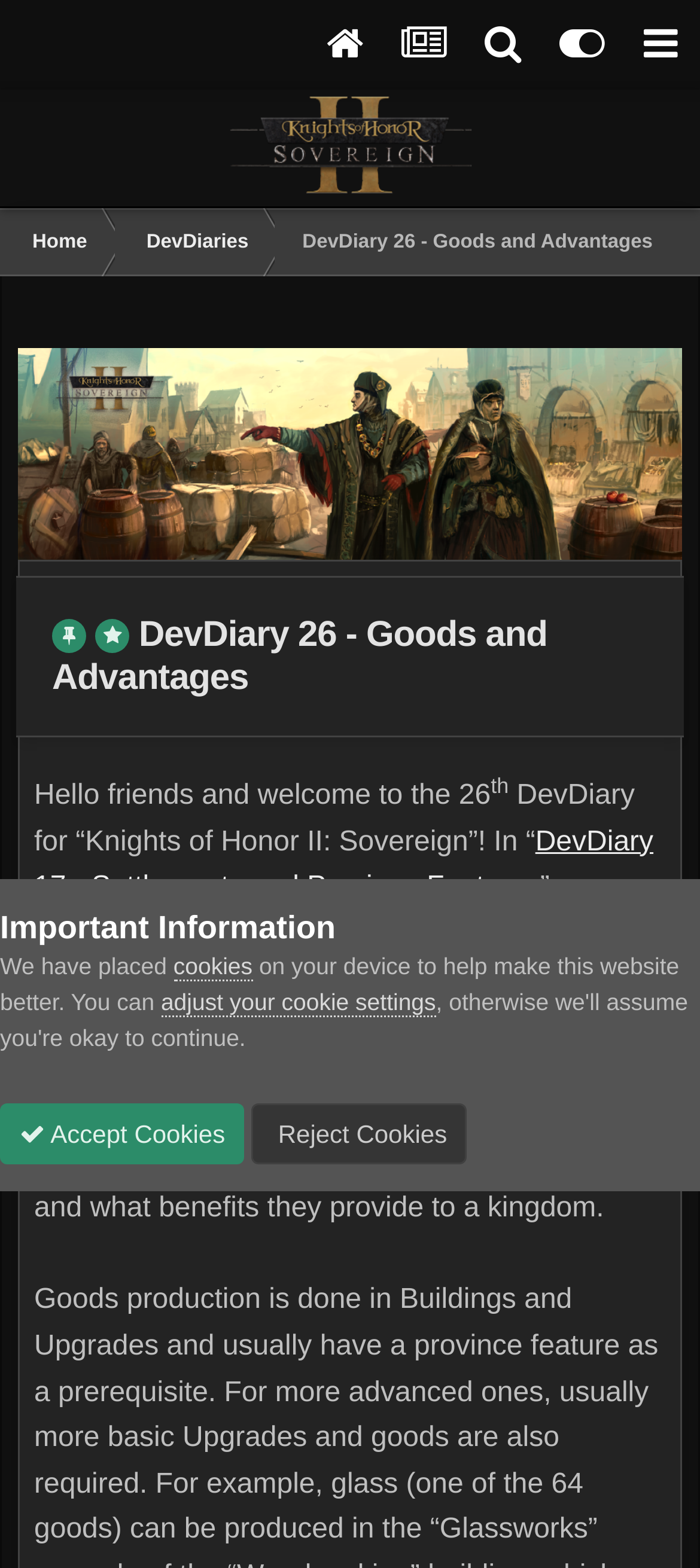Provide the bounding box coordinates of the HTML element this sentence describes: "Media". The bounding box coordinates consist of four float numbers between 0 and 1, i.e., [left, top, right, bottom].

None